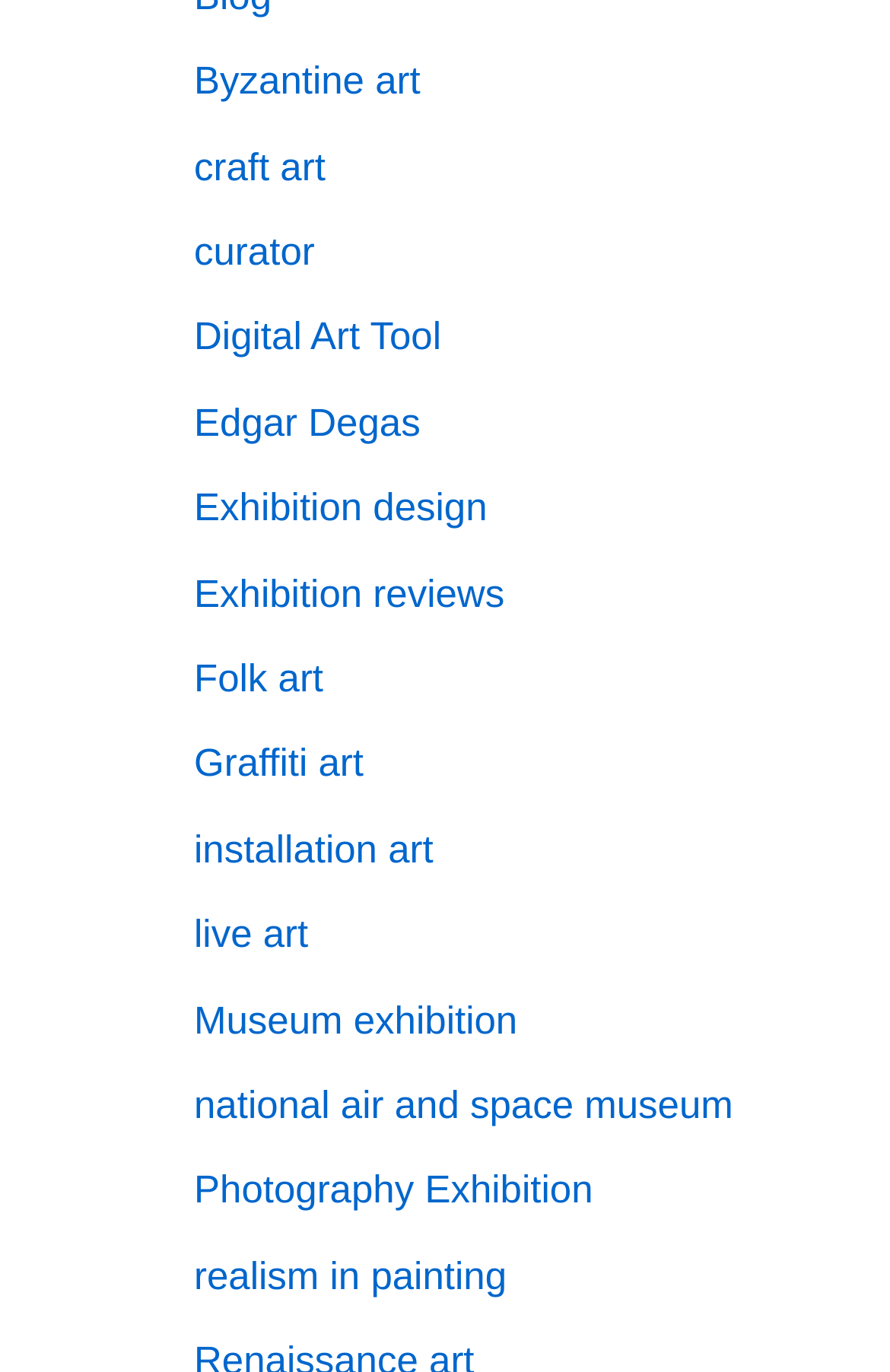Determine the bounding box coordinates of the clickable element to complete this instruction: "View Exhibition reviews". Provide the coordinates in the format of four float numbers between 0 and 1, [left, top, right, bottom].

[0.218, 0.417, 0.567, 0.448]